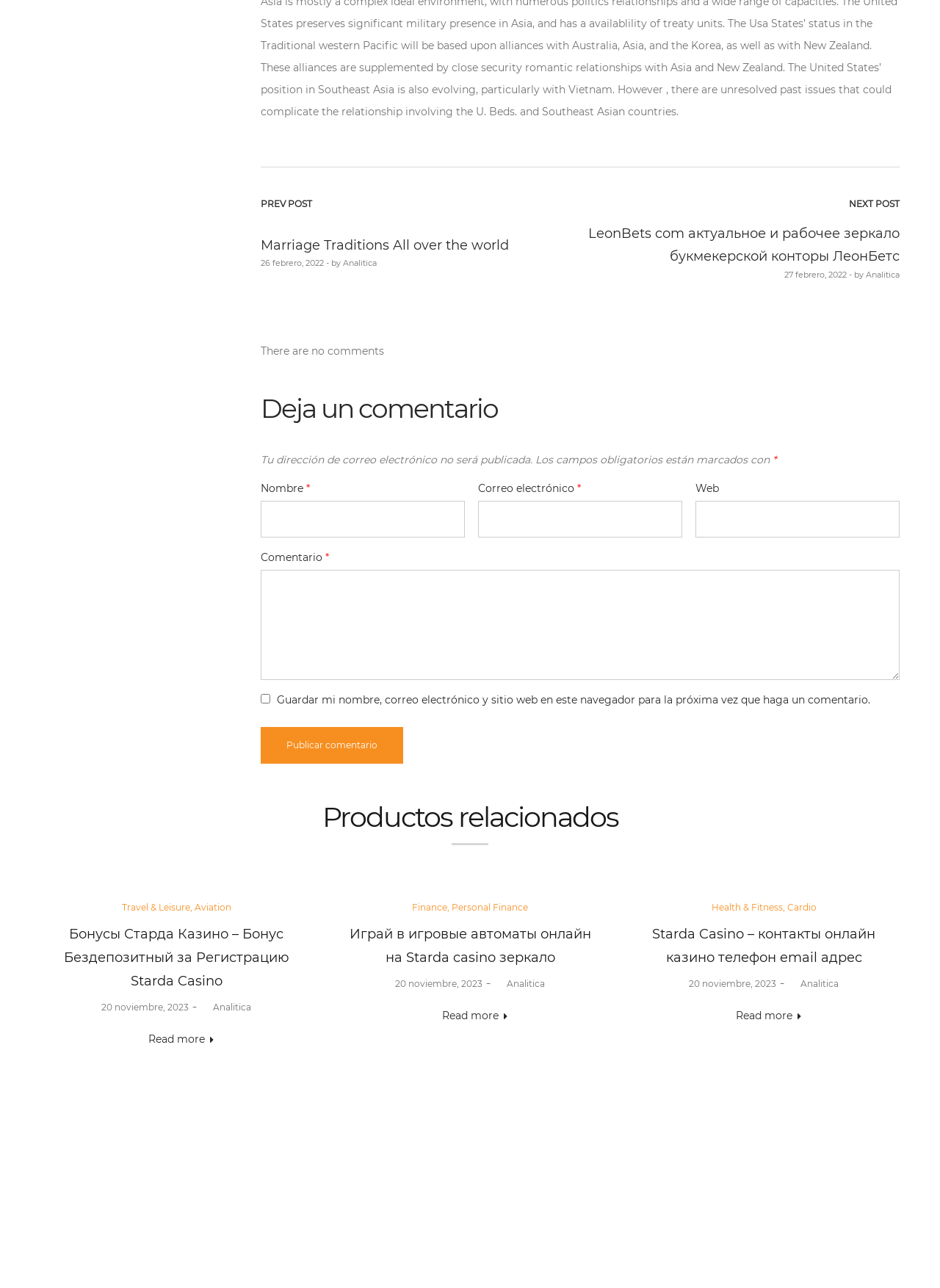How many related products are listed on the webpage?
Please provide a detailed and thorough answer to the question.

The webpage lists three related products or posts, each with a heading and a 'Read more' link, suggesting that they are related to the current post.